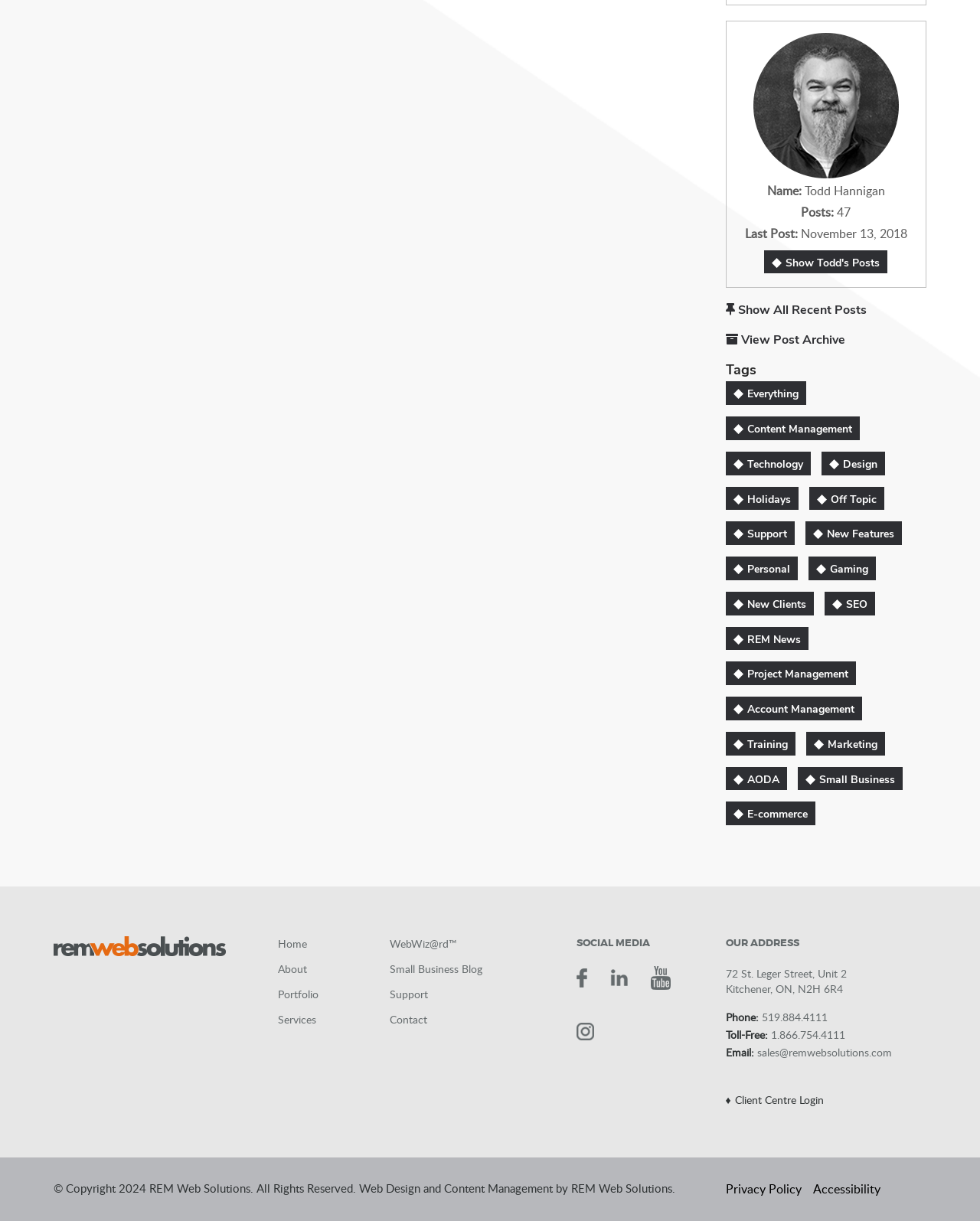Can you identify the bounding box coordinates of the clickable region needed to carry out this instruction: 'View Todd's posts'? The coordinates should be four float numbers within the range of 0 to 1, stated as [left, top, right, bottom].

[0.78, 0.205, 0.906, 0.224]